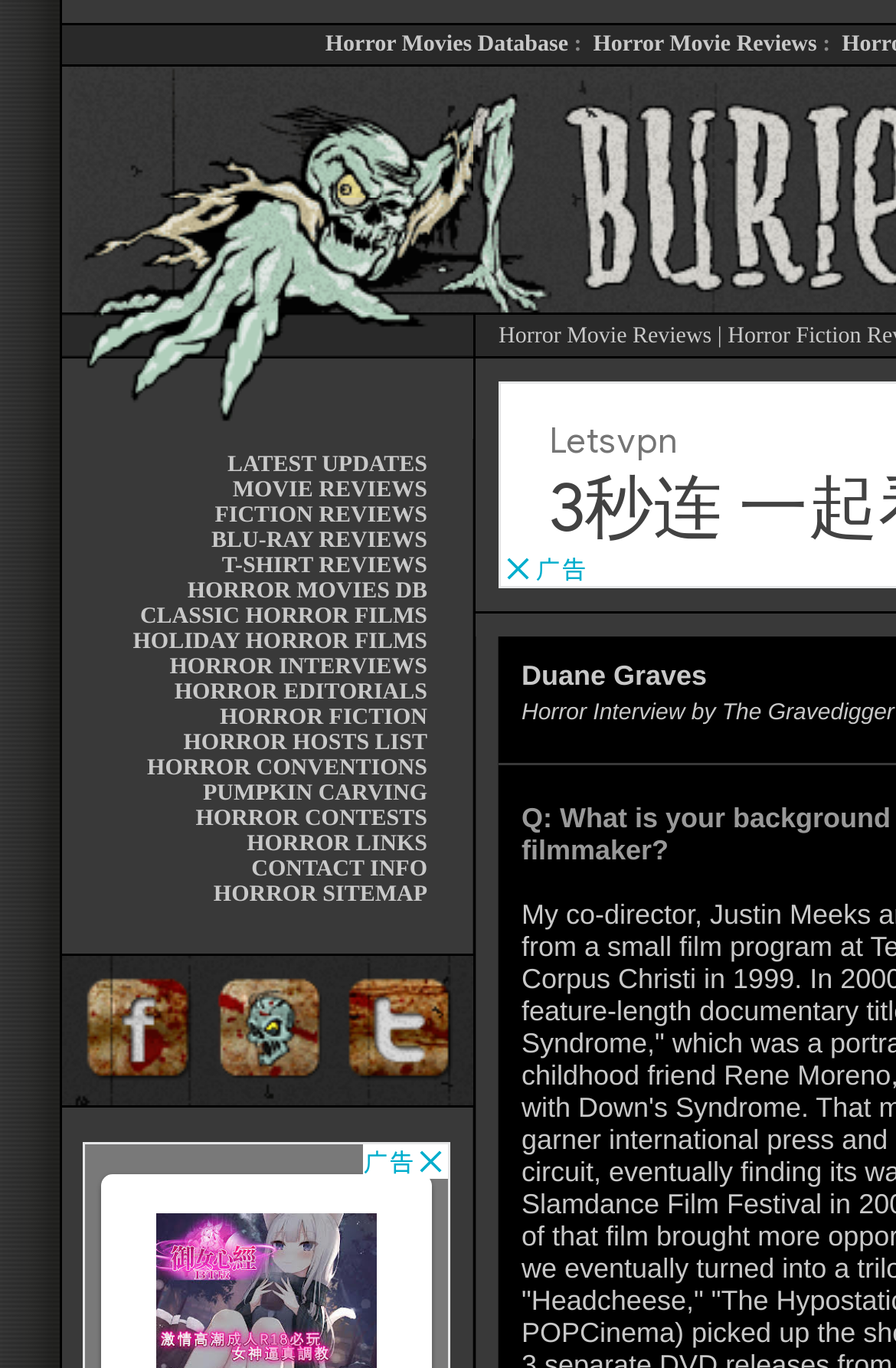Find the bounding box coordinates of the element's region that should be clicked in order to follow the given instruction: "Check out Horror Conventions". The coordinates should consist of four float numbers between 0 and 1, i.e., [left, top, right, bottom].

[0.164, 0.553, 0.477, 0.571]